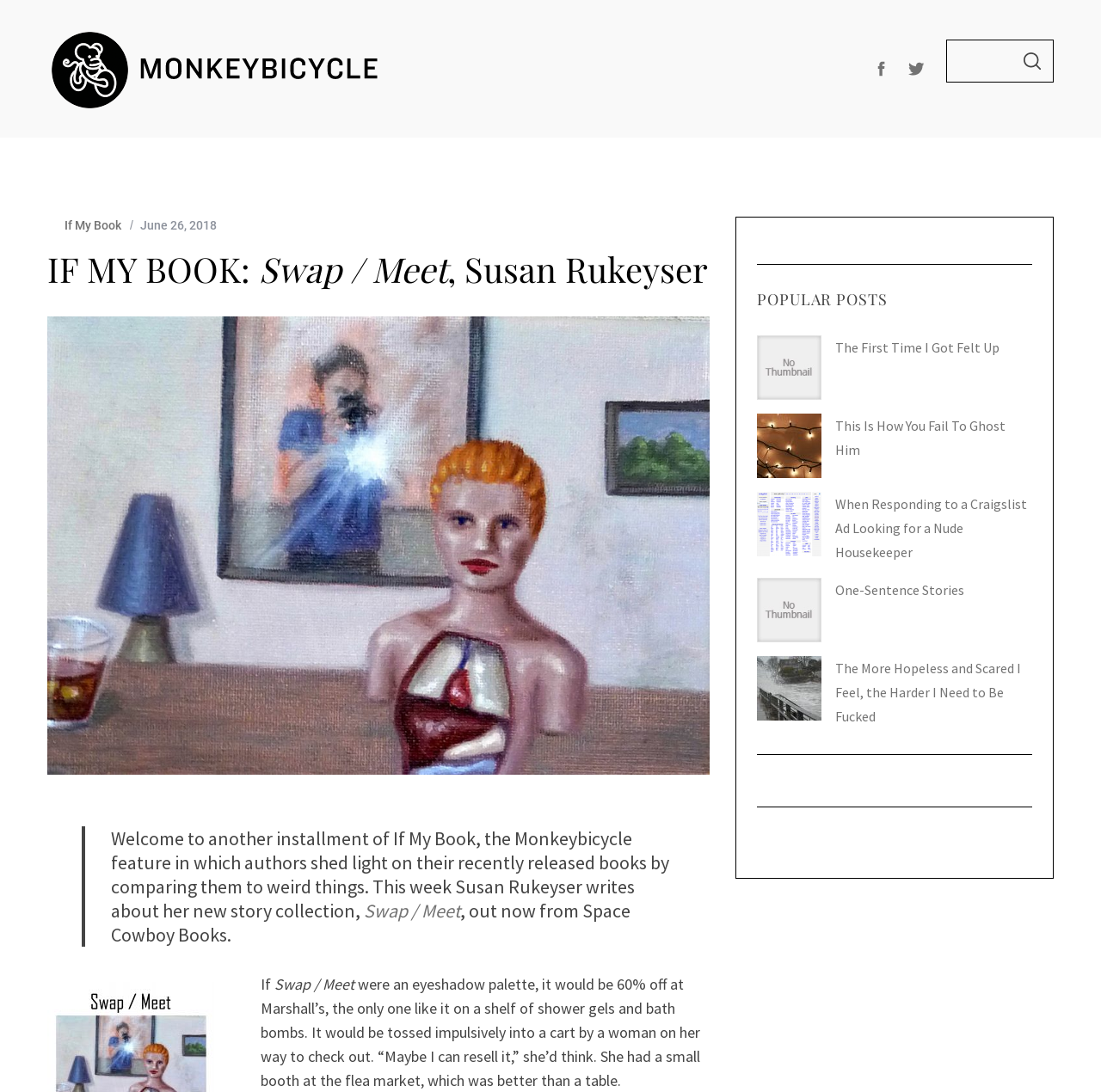Locate the bounding box coordinates of the area that needs to be clicked to fulfill the following instruction: "Read the post about Swap / Meet". The coordinates should be in the format of four float numbers between 0 and 1, namely [left, top, right, bottom].

[0.237, 0.892, 0.636, 0.998]